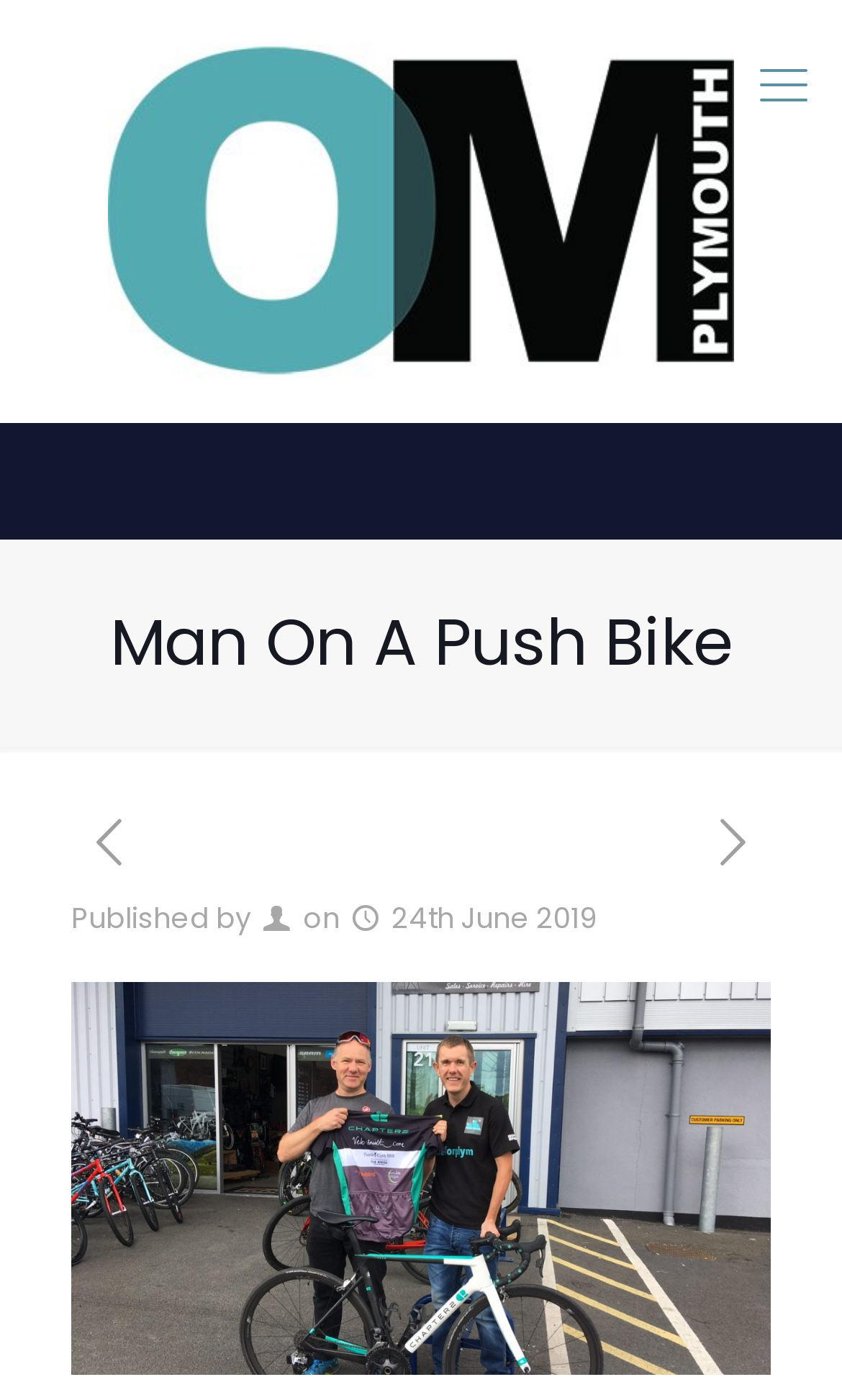Describe every aspect of the webpage in a detailed manner.

The webpage appears to be a blog post or article page. At the top, there is a logo of "OM Media Group" which is an image linked to the group's website. Next to the logo, there is a "mobile menu" link. 

Below the logo, the main title of the page "Man On A Push Bike" is prominently displayed as a heading. 

On the left side, there are navigation links to "previous post" and "next post", allowing users to browse through the blog's archives. 

The article's metadata is displayed below the title, including the text "Published by" followed by the author's name, the publication date "24th June 2019", and a time stamp. 

At the bottom of the page, there is a full-width link that spans the entire width of the page. Additionally, there is a "Zoom" link located near the bottom right corner of the page, accompanied by an image.